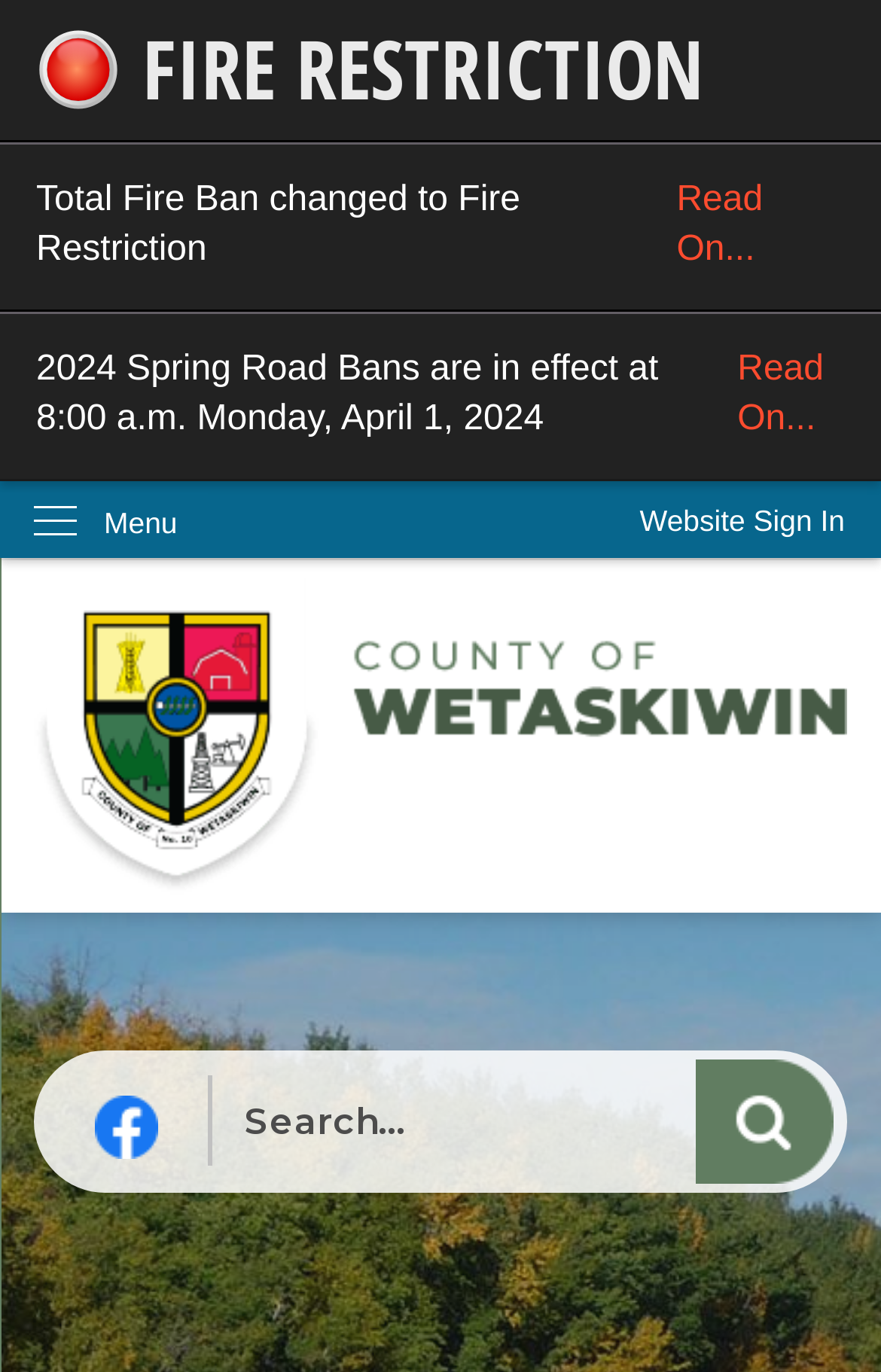Determine the bounding box coordinates of the clickable element necessary to fulfill the instruction: "Search for something". Provide the coordinates as four float numbers within the 0 to 1 range, i.e., [left, top, right, bottom].

[0.237, 0.772, 0.951, 0.862]